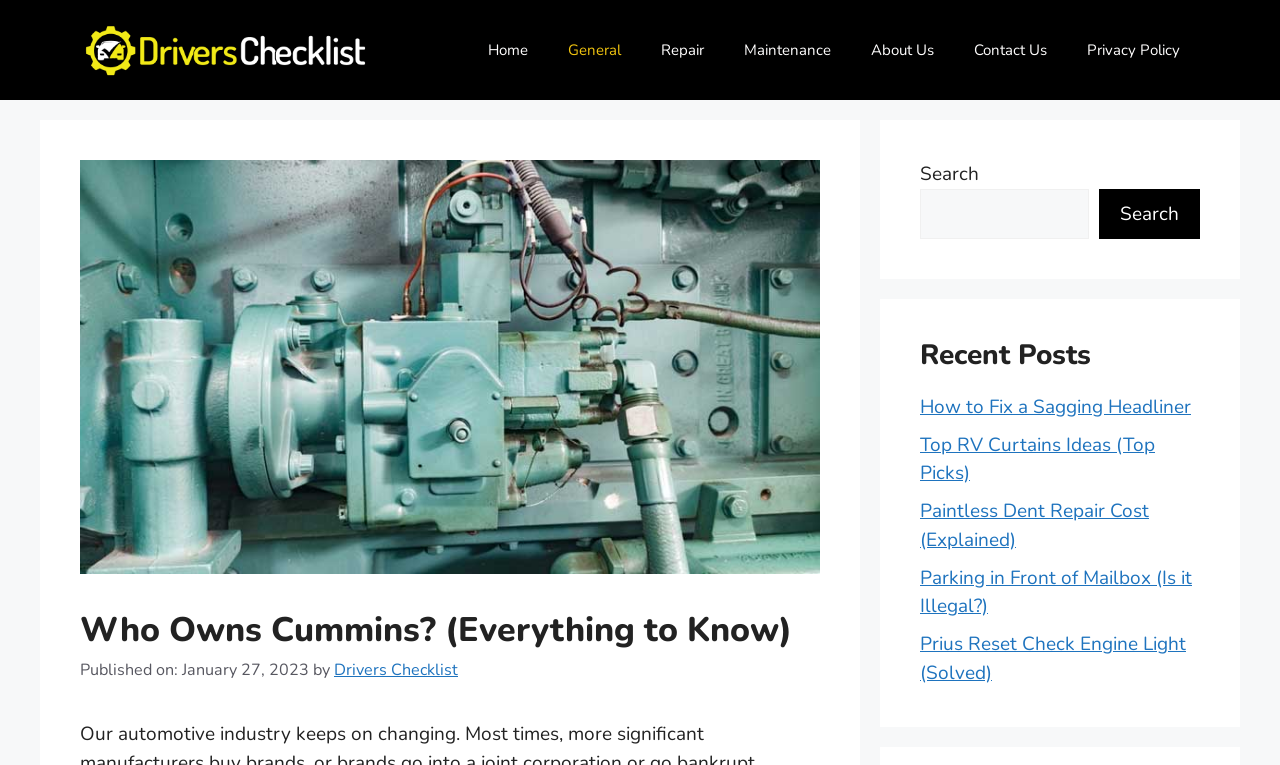What are the main categories in the navigation menu?
Please respond to the question thoroughly and include all relevant details.

I found the main categories in the navigation menu by examining the links under the 'Primary' navigation element, which includes links to 'Home', 'General', 'Repair', 'Maintenance', 'About Us', 'Contact Us', and 'Privacy Policy'.